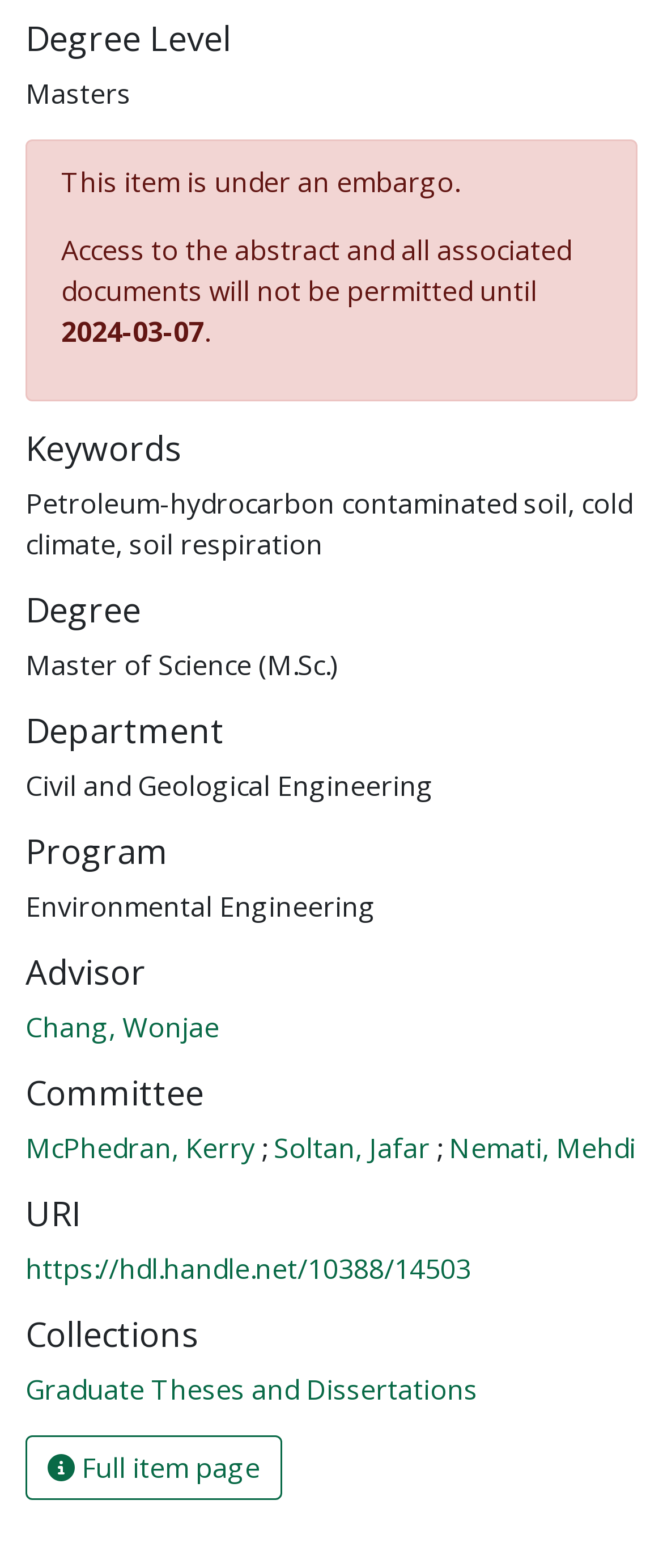Please locate the bounding box coordinates of the element that should be clicked to achieve the given instruction: "Explore the collections".

[0.038, 0.874, 0.721, 0.898]